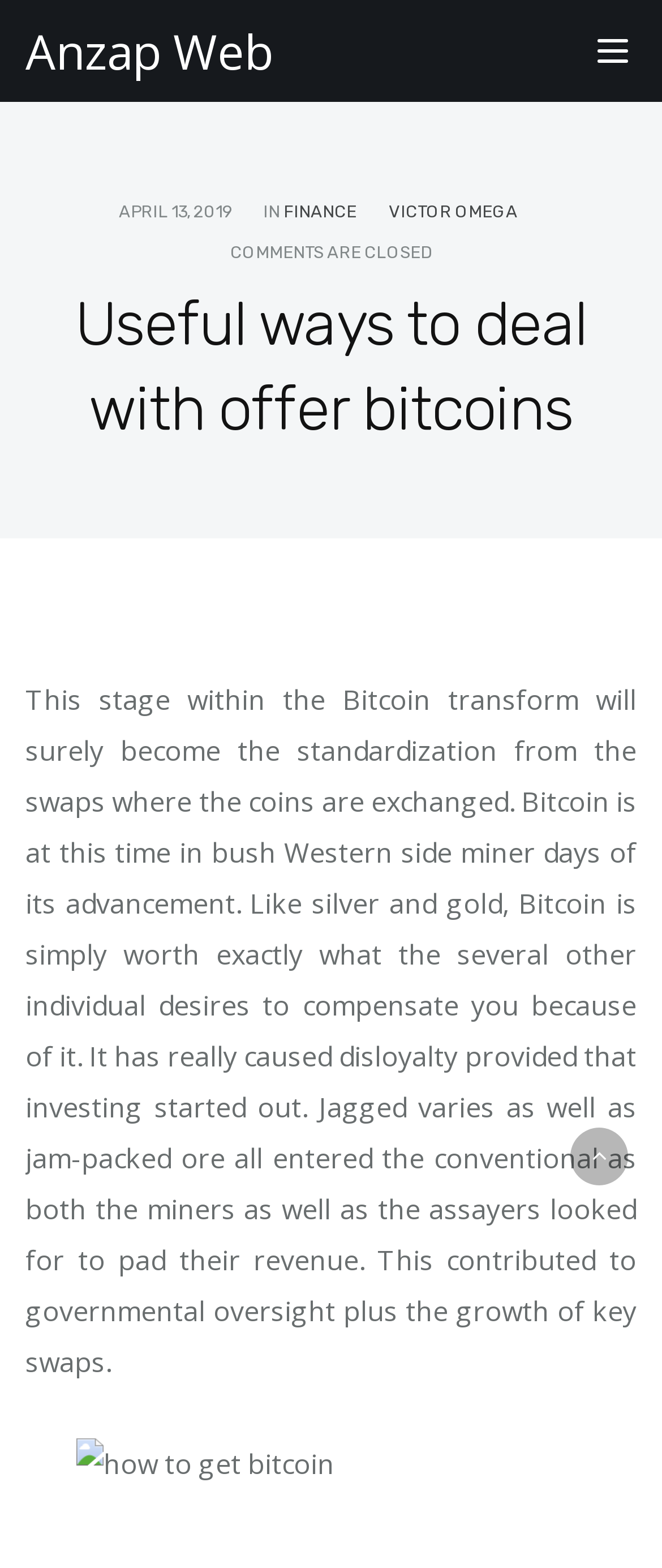Give a short answer using one word or phrase for the question:
What is the date of the article?

APRIL 13, 2019